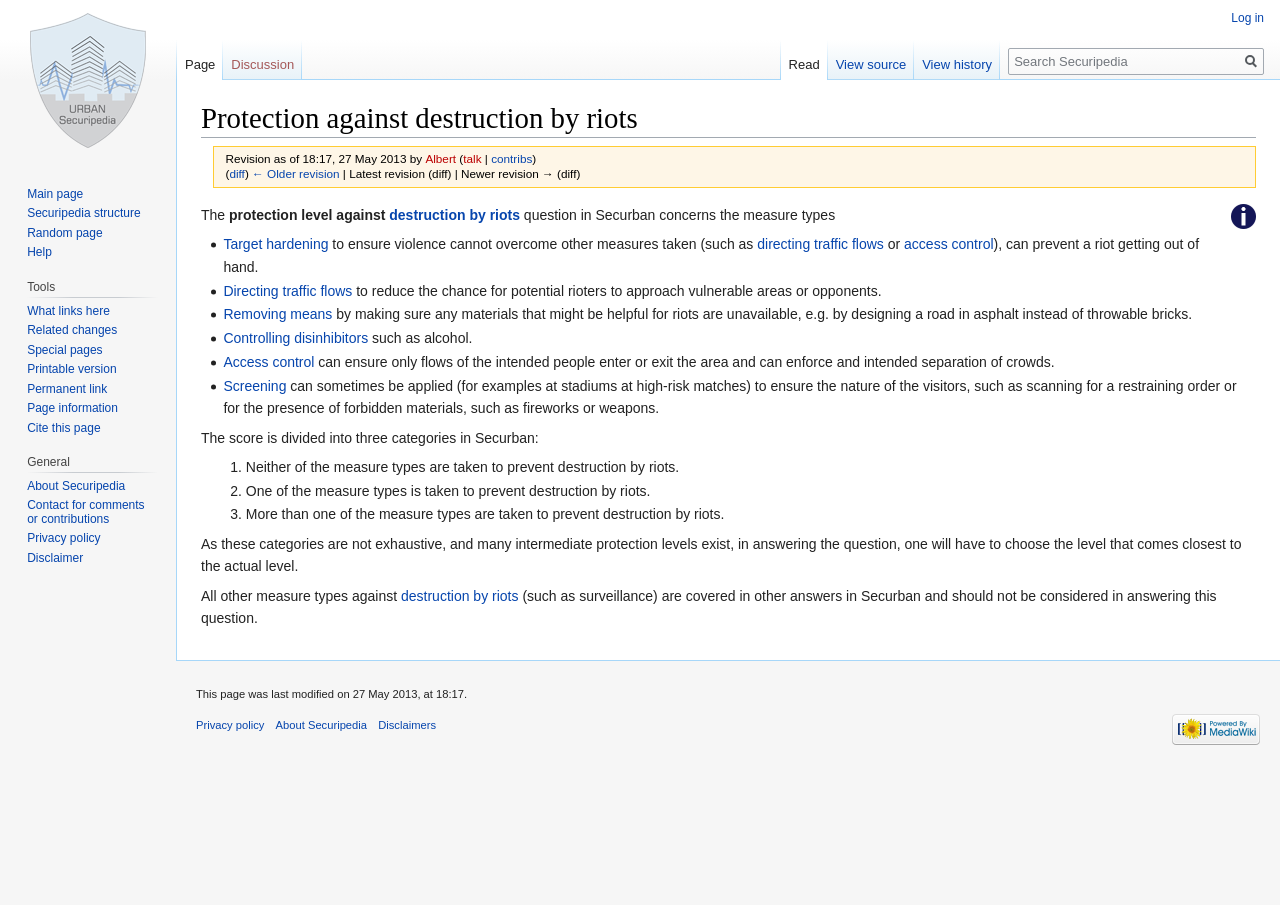What is the purpose of controlling disinhibitors?
Refer to the screenshot and answer in one word or phrase.

Prevent riots